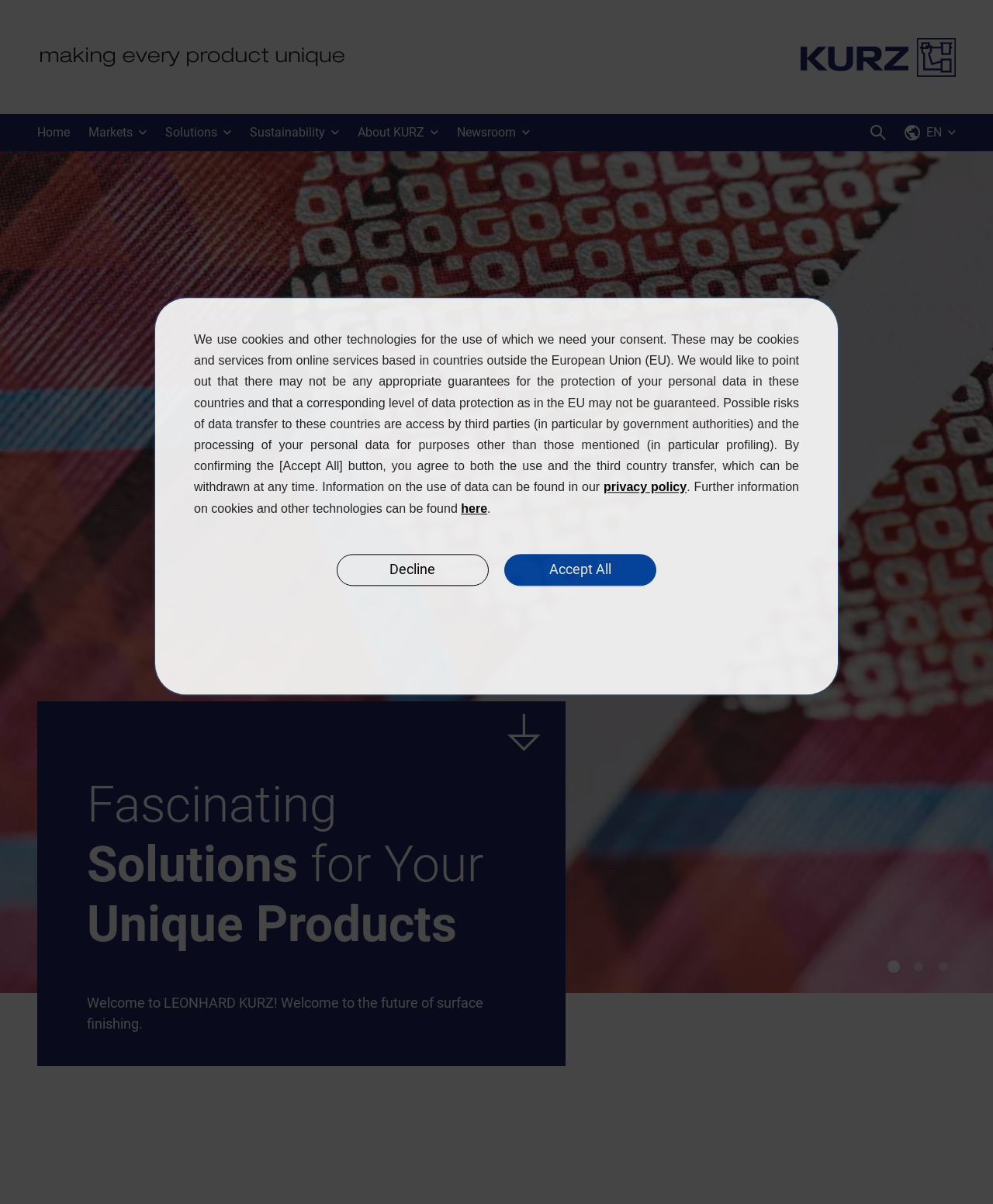What is the purpose of the button with the bounding box coordinates [0.895, 0.794, 0.905, 0.812]?
From the screenshot, provide a brief answer in one word or phrase.

Unknown